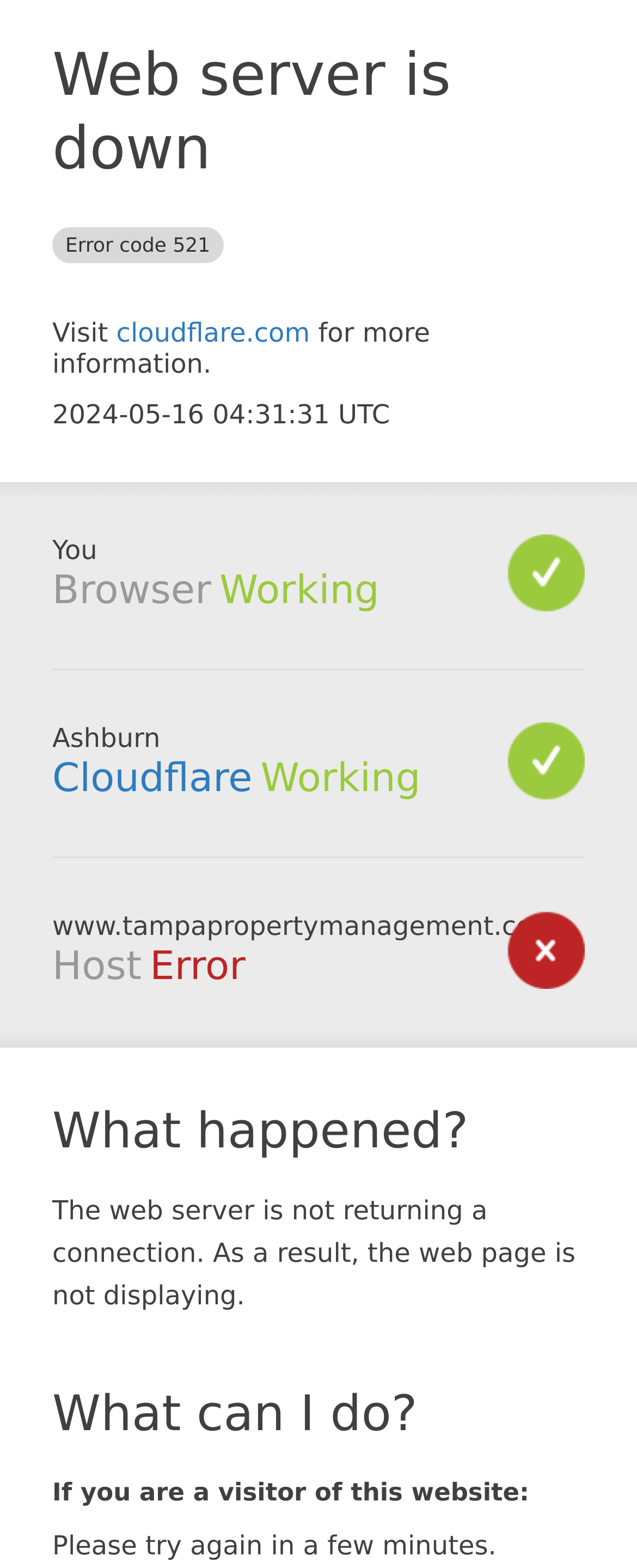Using the format (top-left x, top-left y, bottom-right x, bottom-right y), provide the bounding box coordinates for the described UI element. All values should be floating point numbers between 0 and 1: Woodlandparkoffice@gmail.com

None